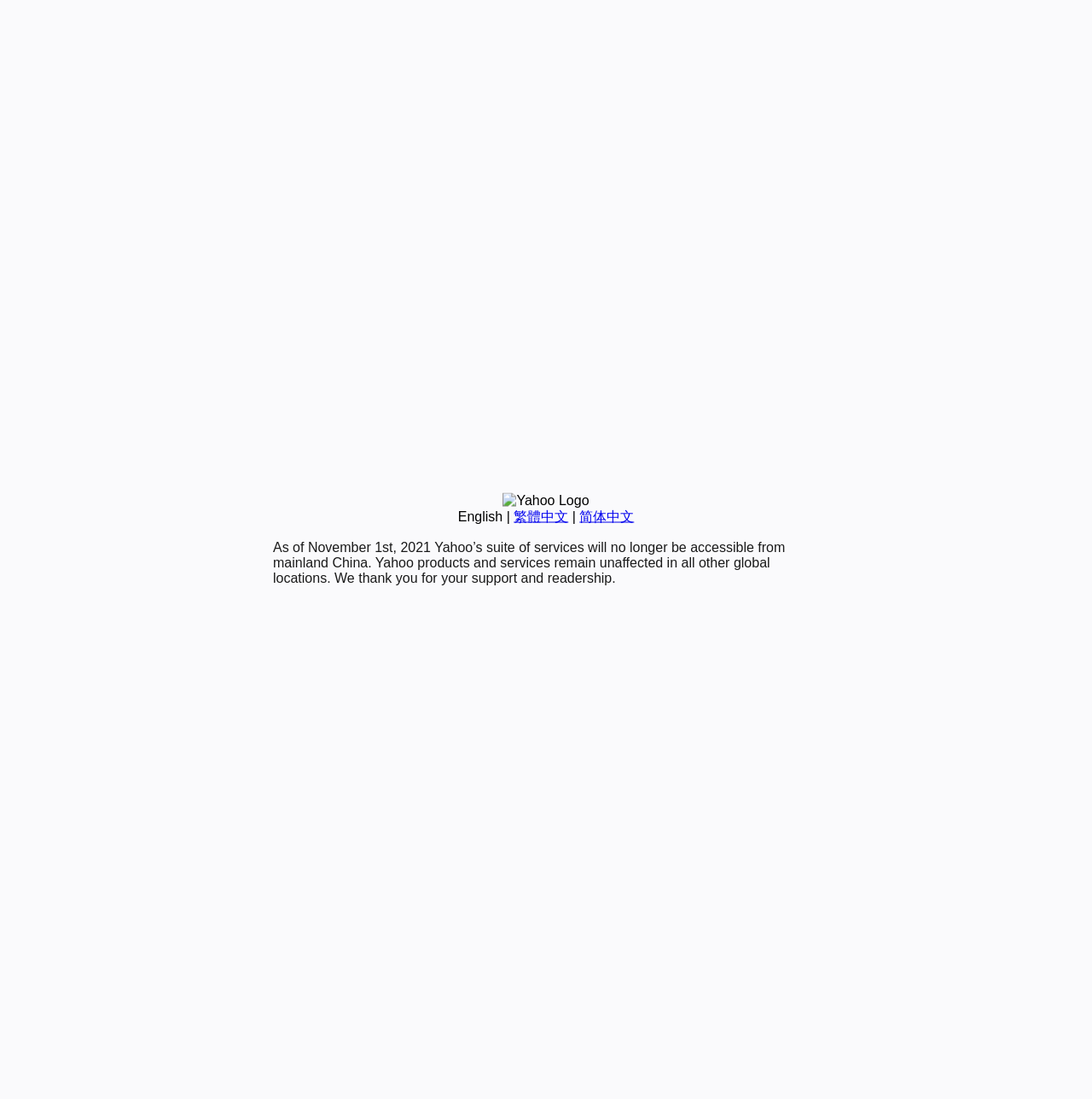Using the description "简体中文", locate and provide the bounding box of the UI element.

[0.531, 0.463, 0.581, 0.476]